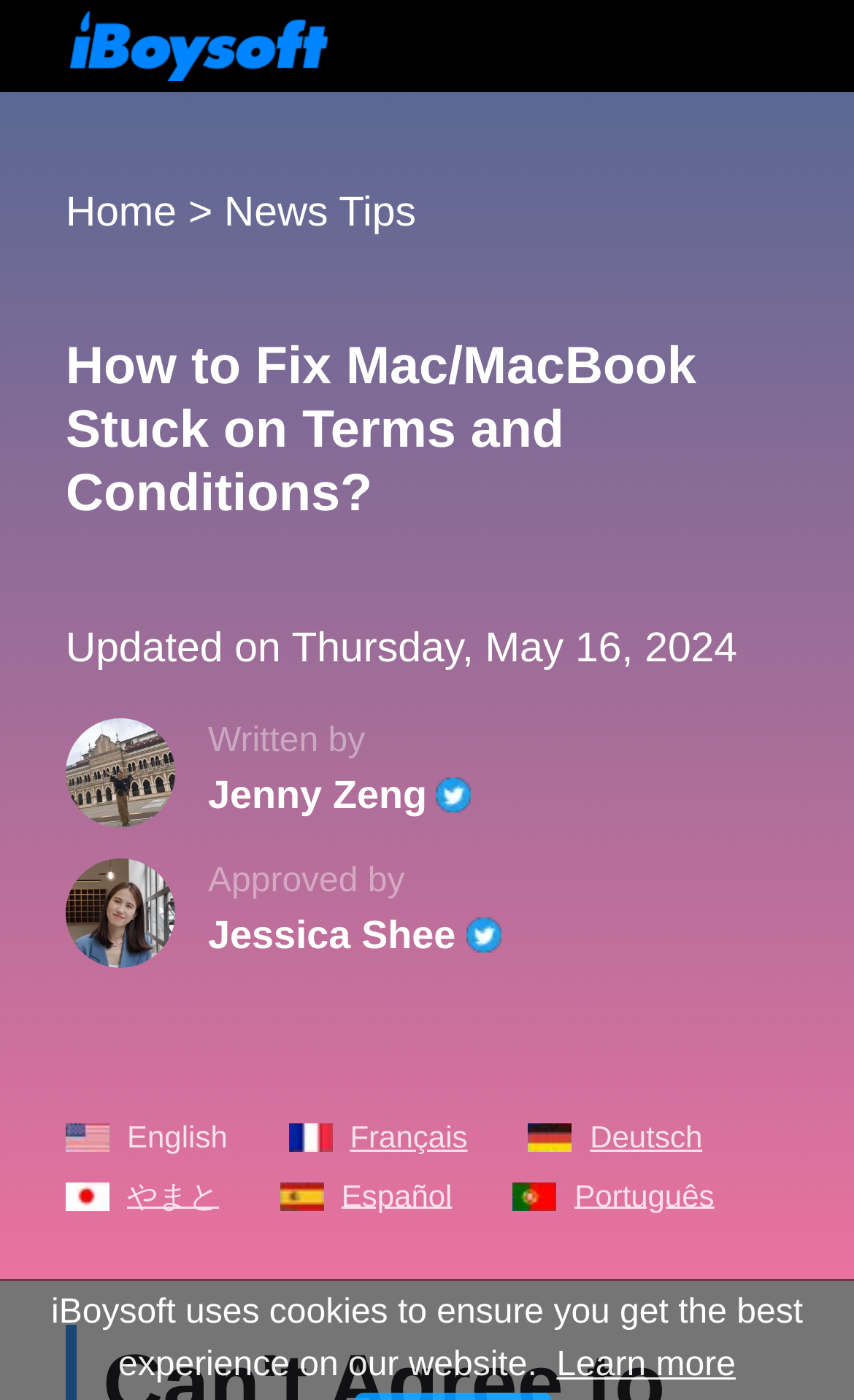Find the bounding box coordinates for the area you need to click to carry out the instruction: "click the Home link". The coordinates should be four float numbers between 0 and 1, indicated as [left, top, right, bottom].

[0.077, 0.136, 0.207, 0.169]